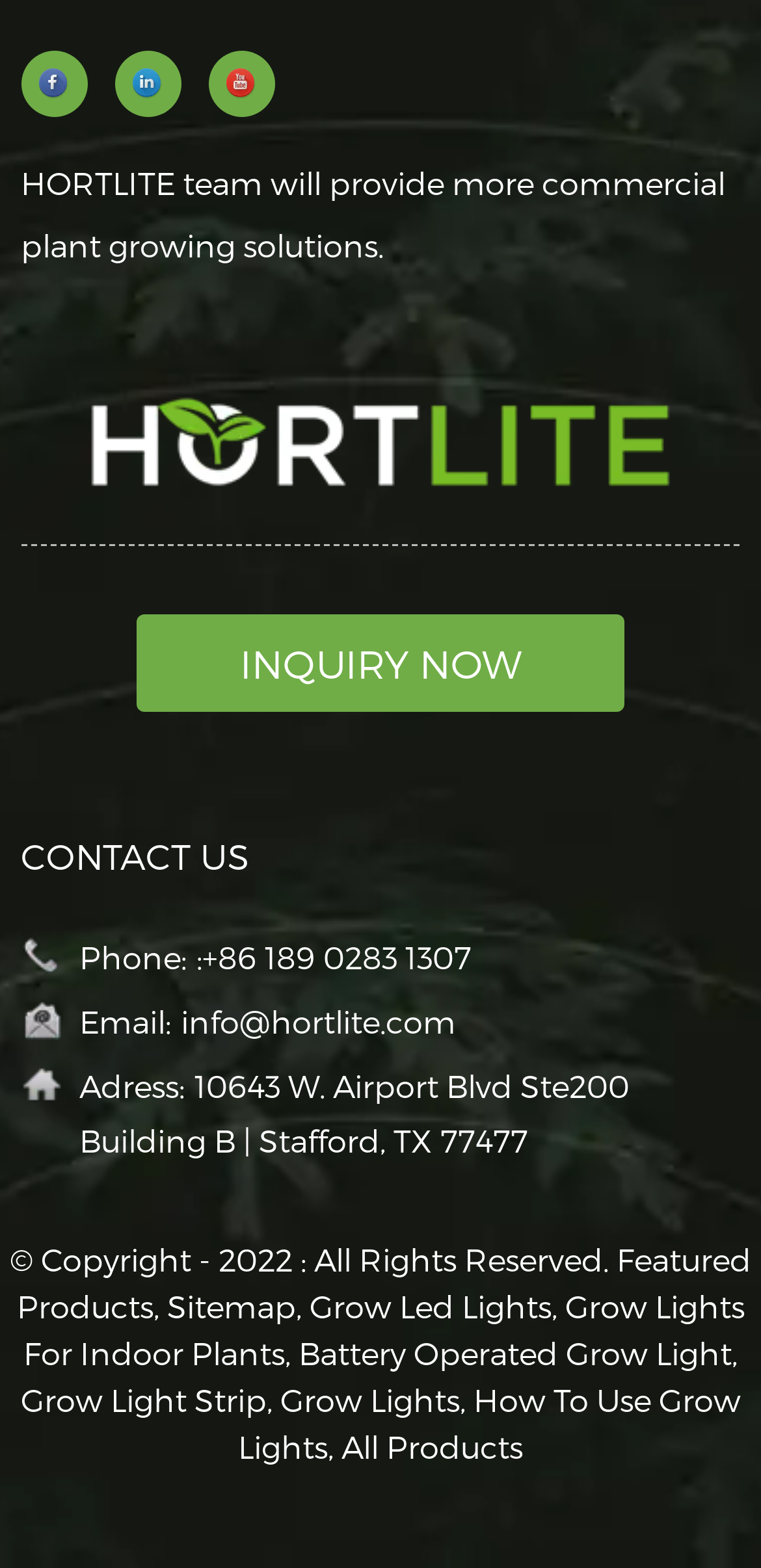Use one word or a short phrase to answer the question provided: 
How many links are available in the footer section?

7